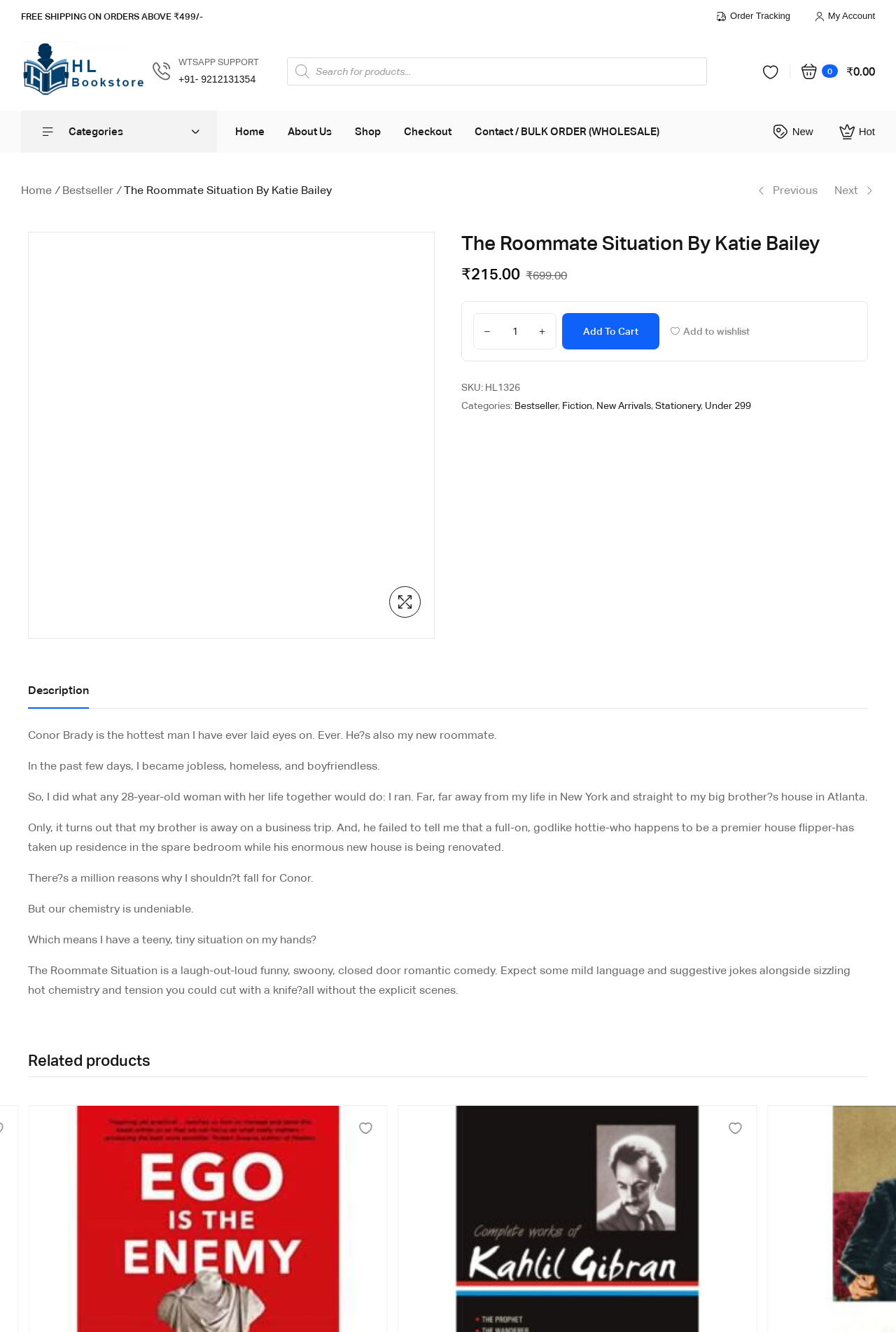Find and extract the text of the primary heading on the webpage.

The Roommate Situation By Katie Bailey